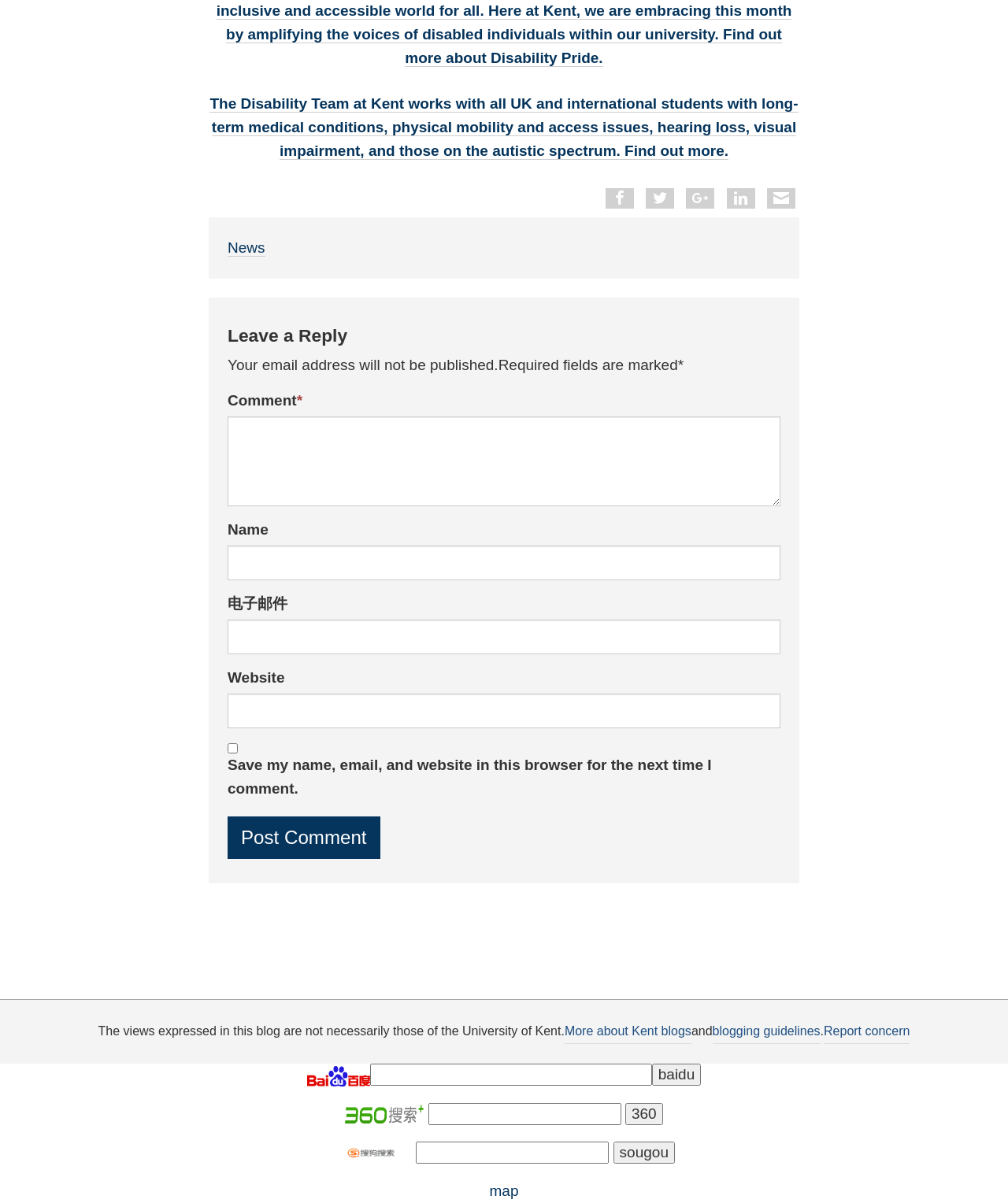Please indicate the bounding box coordinates for the clickable area to complete the following task: "Post a comment". The coordinates should be specified as four float numbers between 0 and 1, i.e., [left, top, right, bottom].

[0.226, 0.679, 0.377, 0.714]